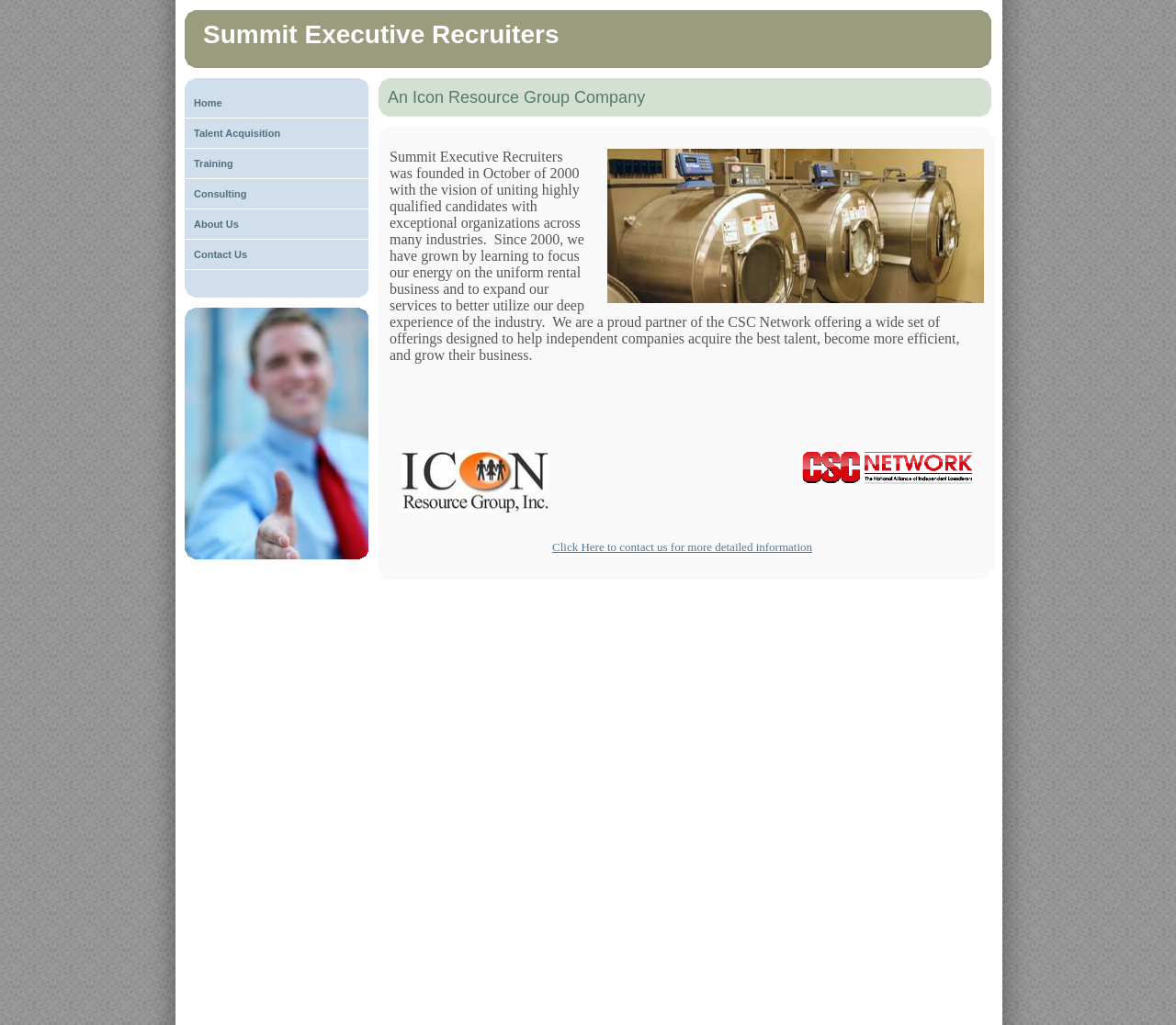Answer the question in a single word or phrase:
What year was the company founded?

2000